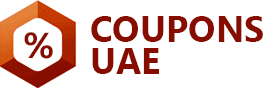Provide a brief response to the question below using one word or phrase:
What color scheme is used in the logo?

Red and orange